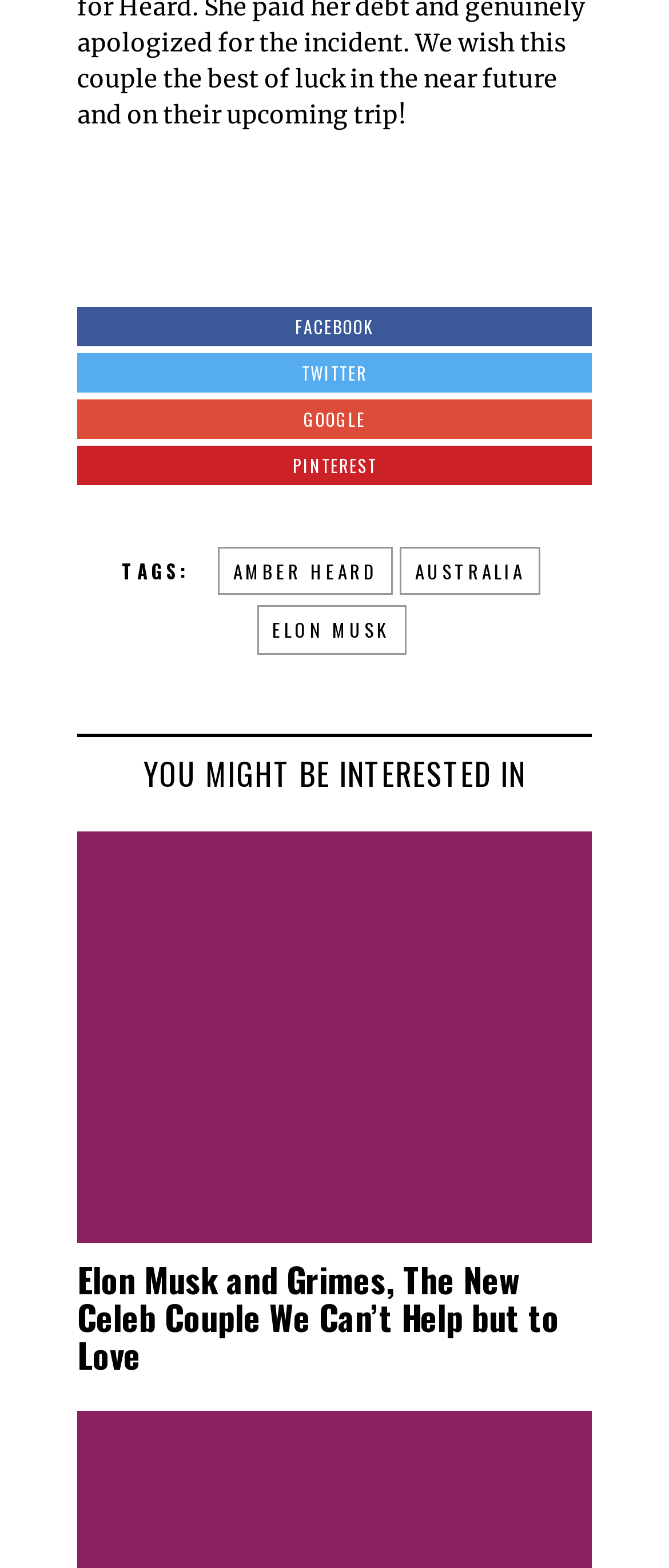Please find the bounding box coordinates of the element that needs to be clicked to perform the following instruction: "read about Elon Musk and Grimes". The bounding box coordinates should be four float numbers between 0 and 1, represented as [left, top, right, bottom].

[0.115, 0.804, 0.885, 0.883]